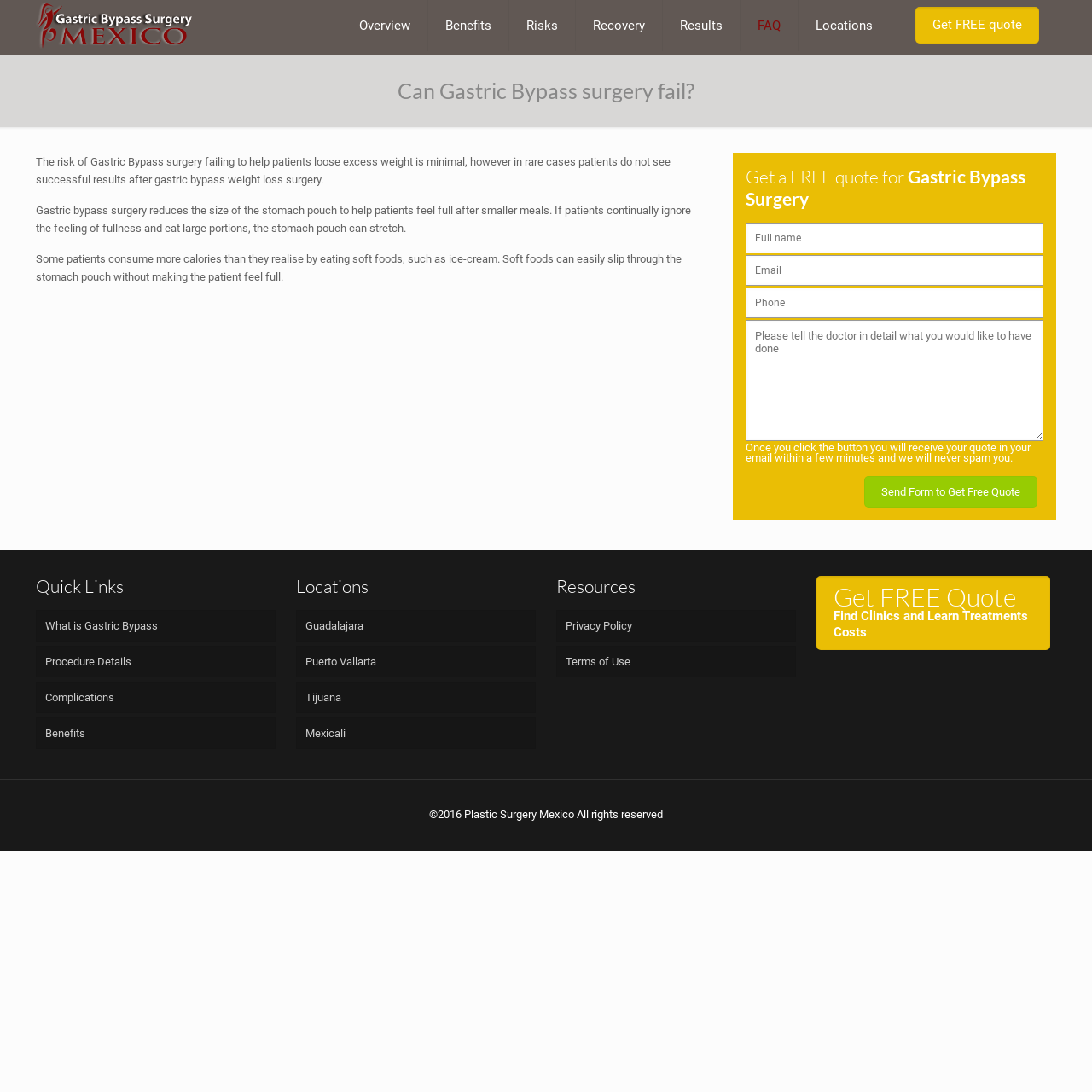Calculate the bounding box coordinates of the UI element given the description: "Locations".

[0.731, 0.0, 0.815, 0.047]